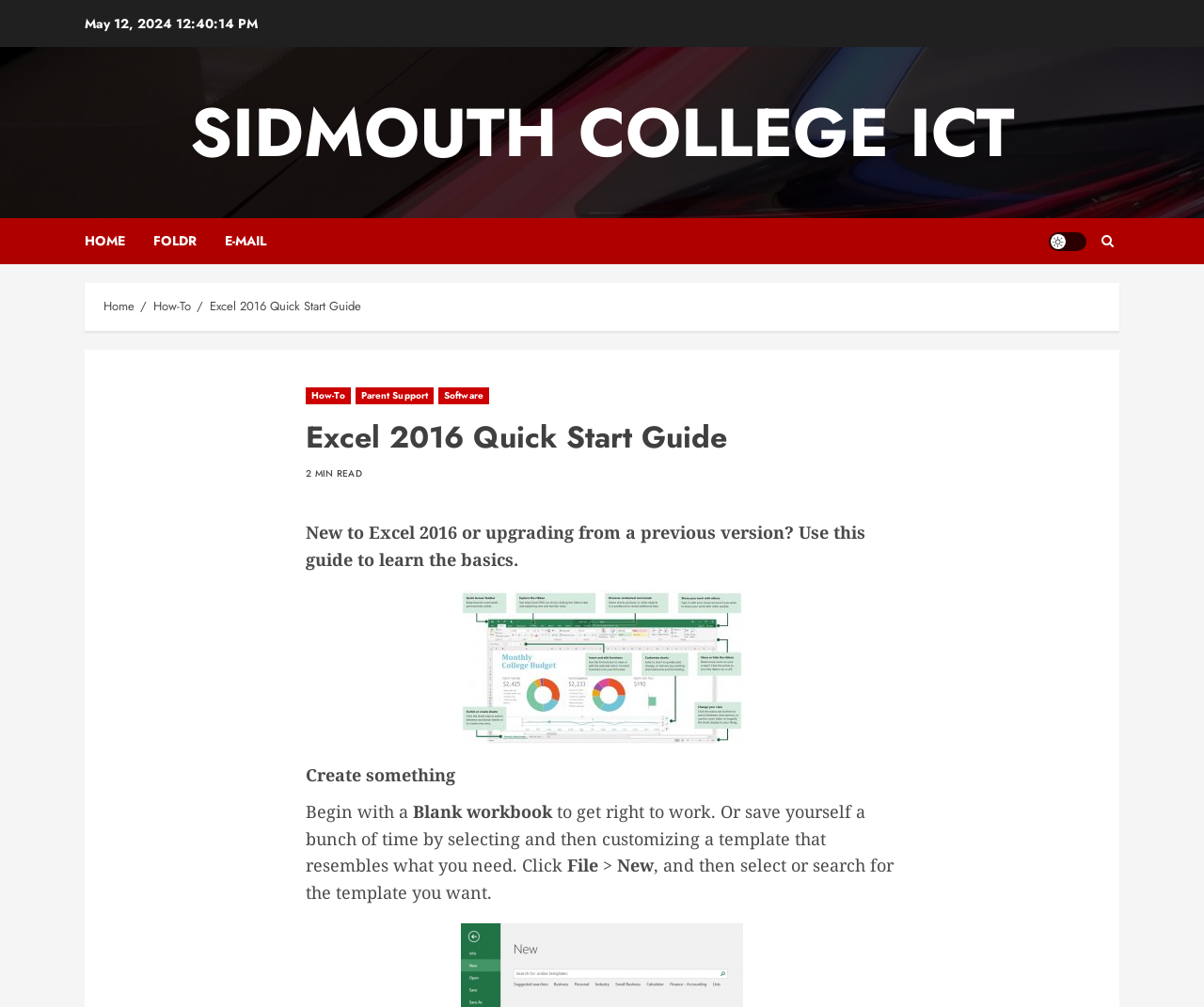What is the first step to create something in Excel 2016?
Answer the question in as much detail as possible.

The guide suggests that to create something in Excel 2016, users can begin with a blank workbook, which is stated in the text 'Begin with a blank workbook to get right to work.'